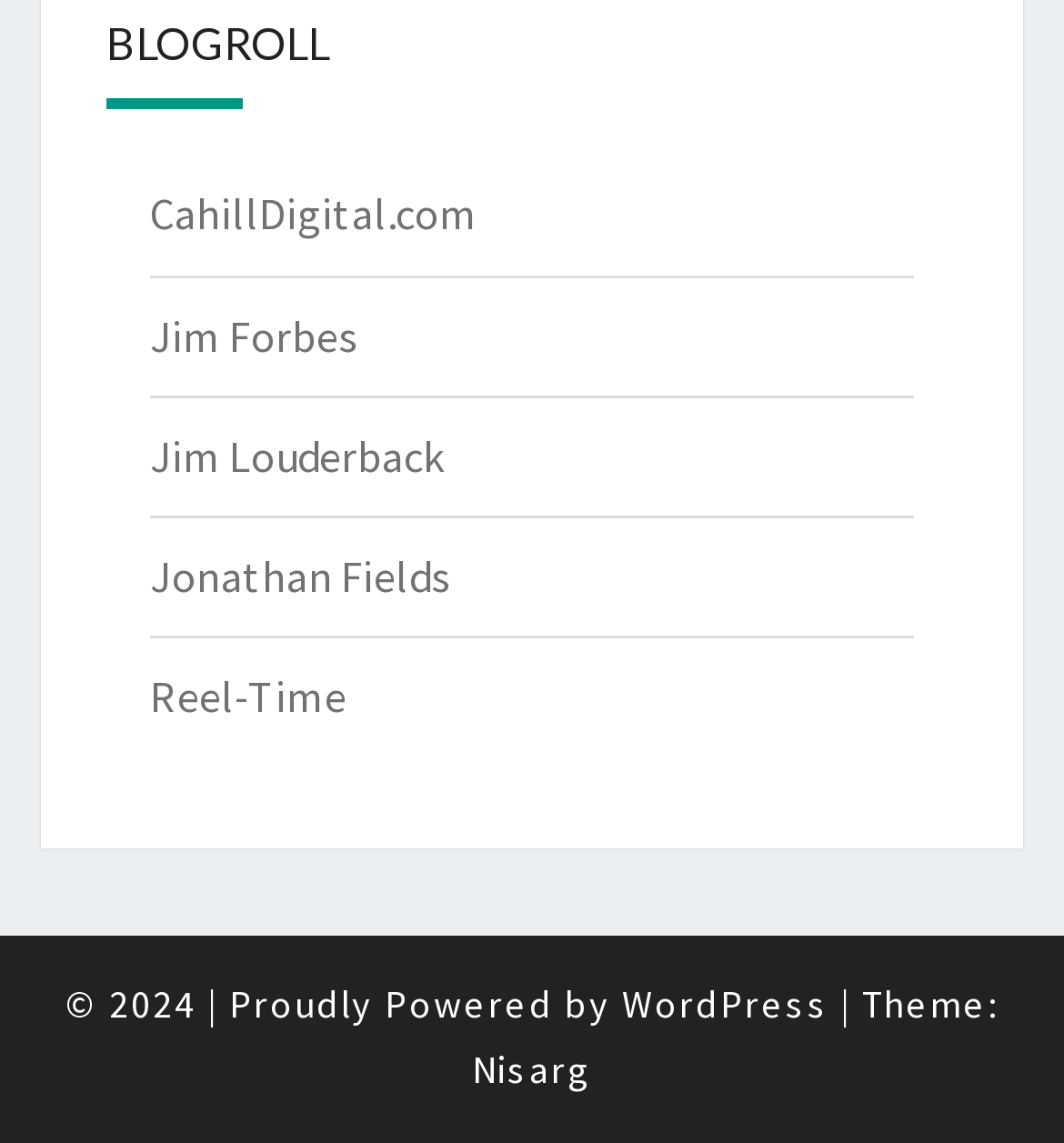How many links are present at the top of the webpage?
Examine the image closely and answer the question with as much detail as possible.

There are 5 links present at the top of the webpage, namely 'CahillDigital.com', 'Jim Forbes', 'Jim Louderback', 'Jonathan Fields', and 'Reel-Time', all of which have bounding boxes with y-coordinates between 0.163 and 0.633.